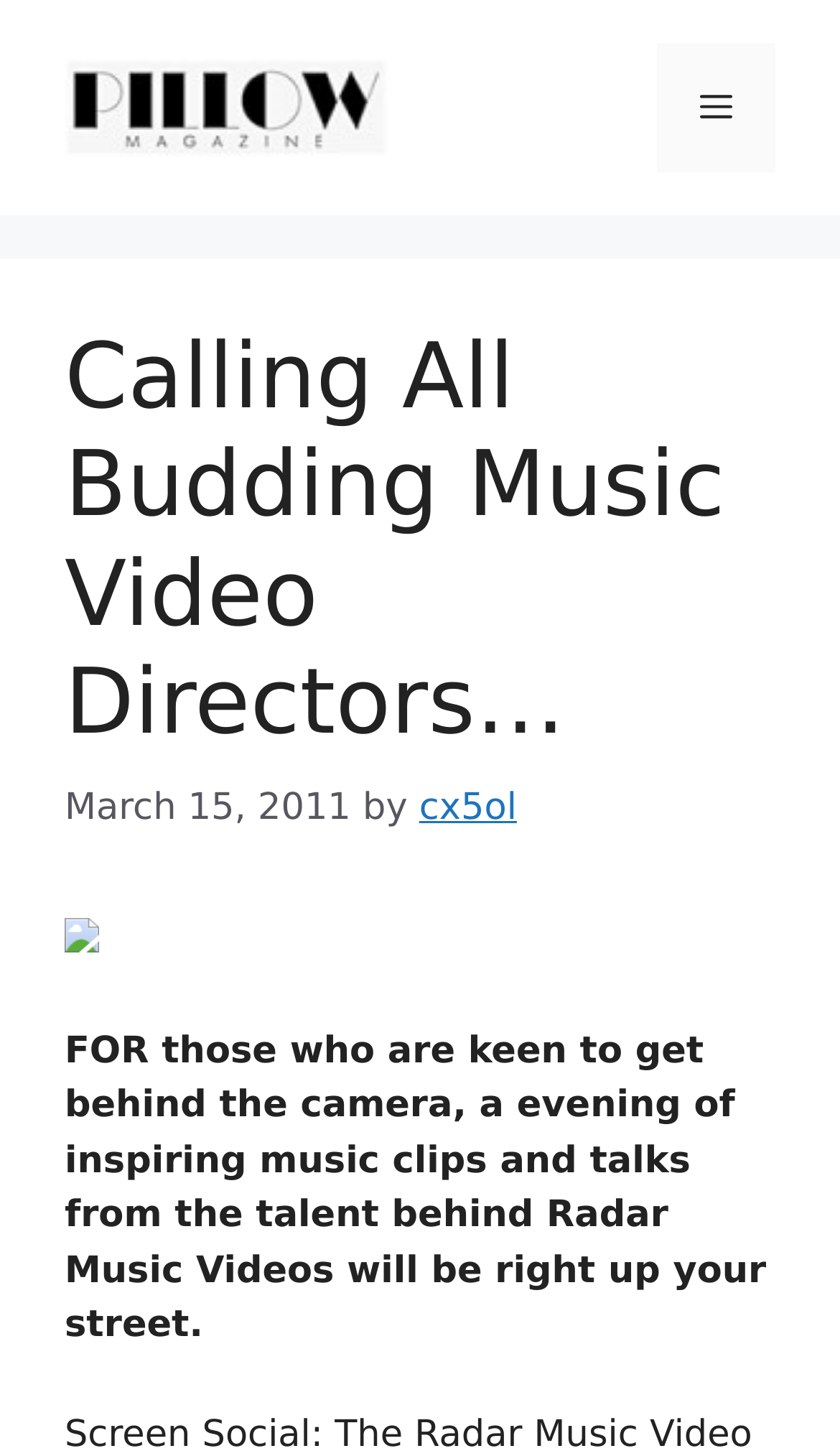Can you give a detailed response to the following question using the information from the image? What type of event is being described?

The type of event being described can be found in the text below the main heading, which mentions 'a evening of inspiring music clips and talks from the talent behind Radar Music Videos'. This suggests that the event is an evening of inspiring music clips and talks.